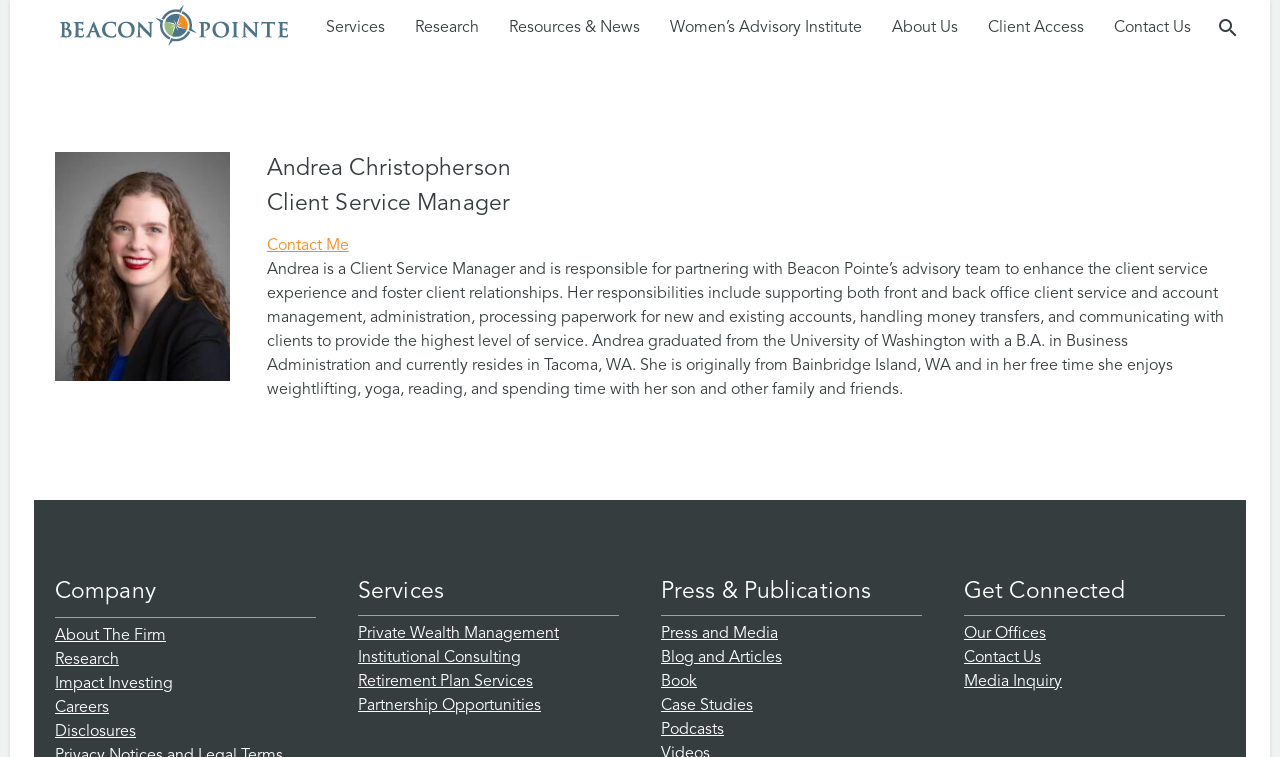Provide the bounding box coordinates of the section that needs to be clicked to accomplish the following instruction: "View the abstract of the article."

None